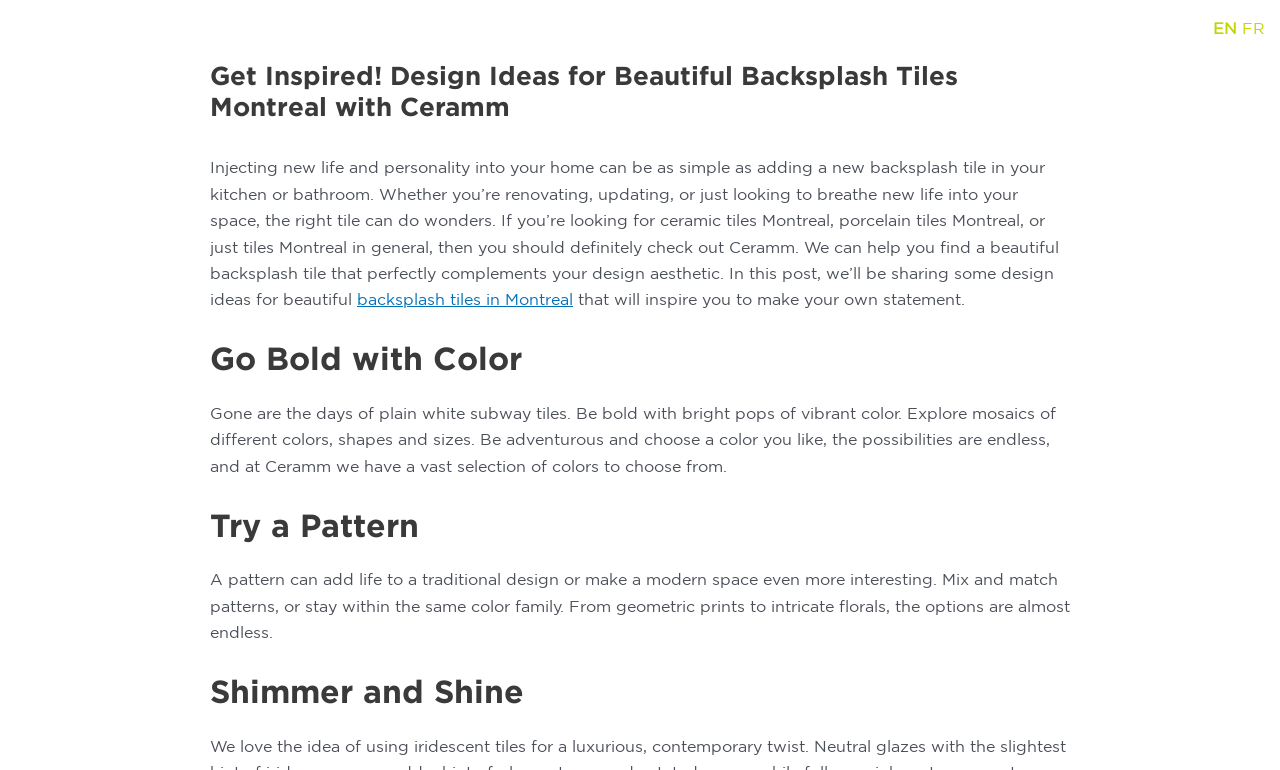Use a single word or phrase to respond to the question:
What is suggested to add life to a traditional design?

A pattern